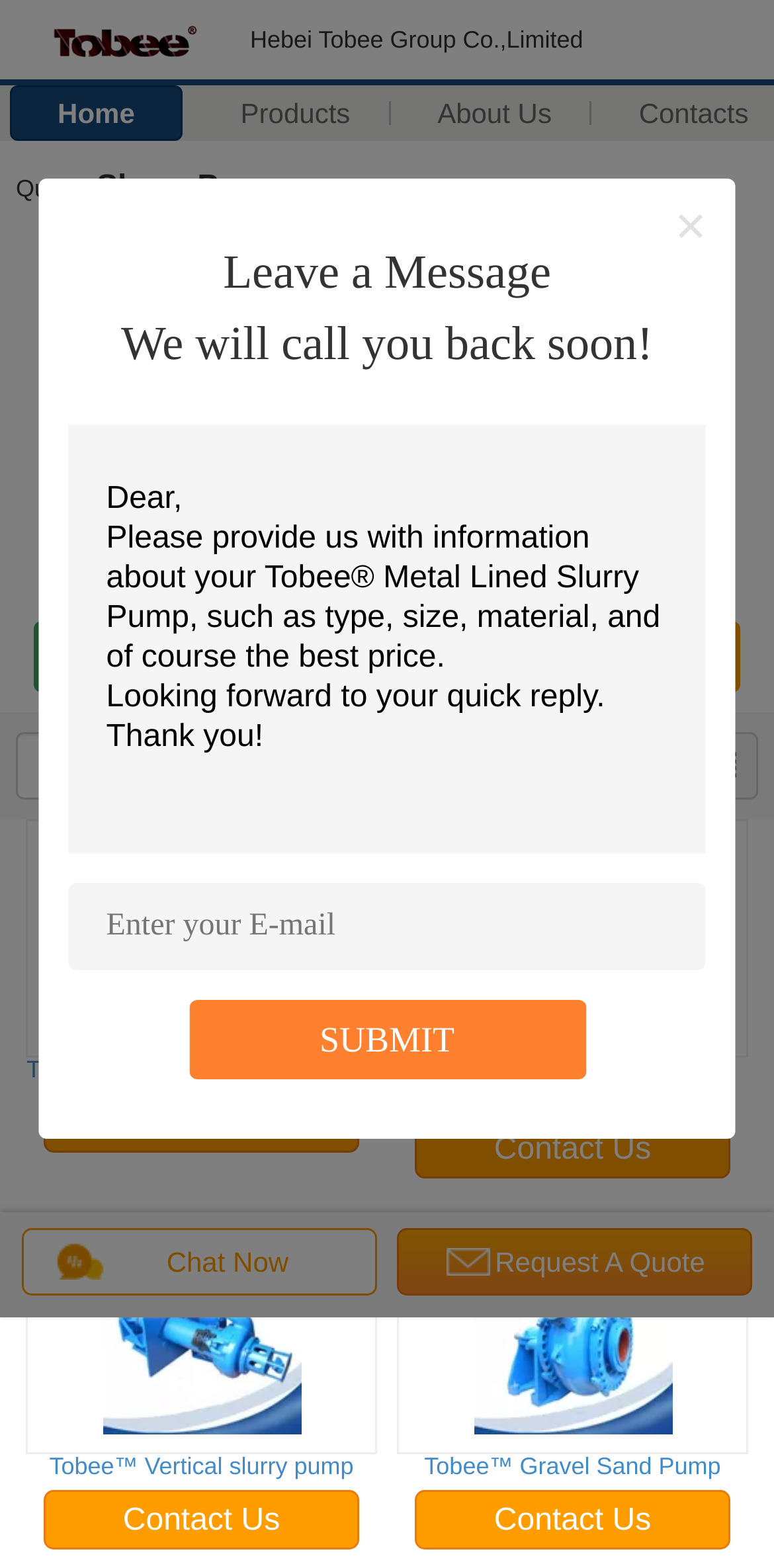Please identify the bounding box coordinates of the area that needs to be clicked to fulfill the following instruction: "Click the 'Get Best Price' link."

[0.044, 0.396, 0.474, 0.441]